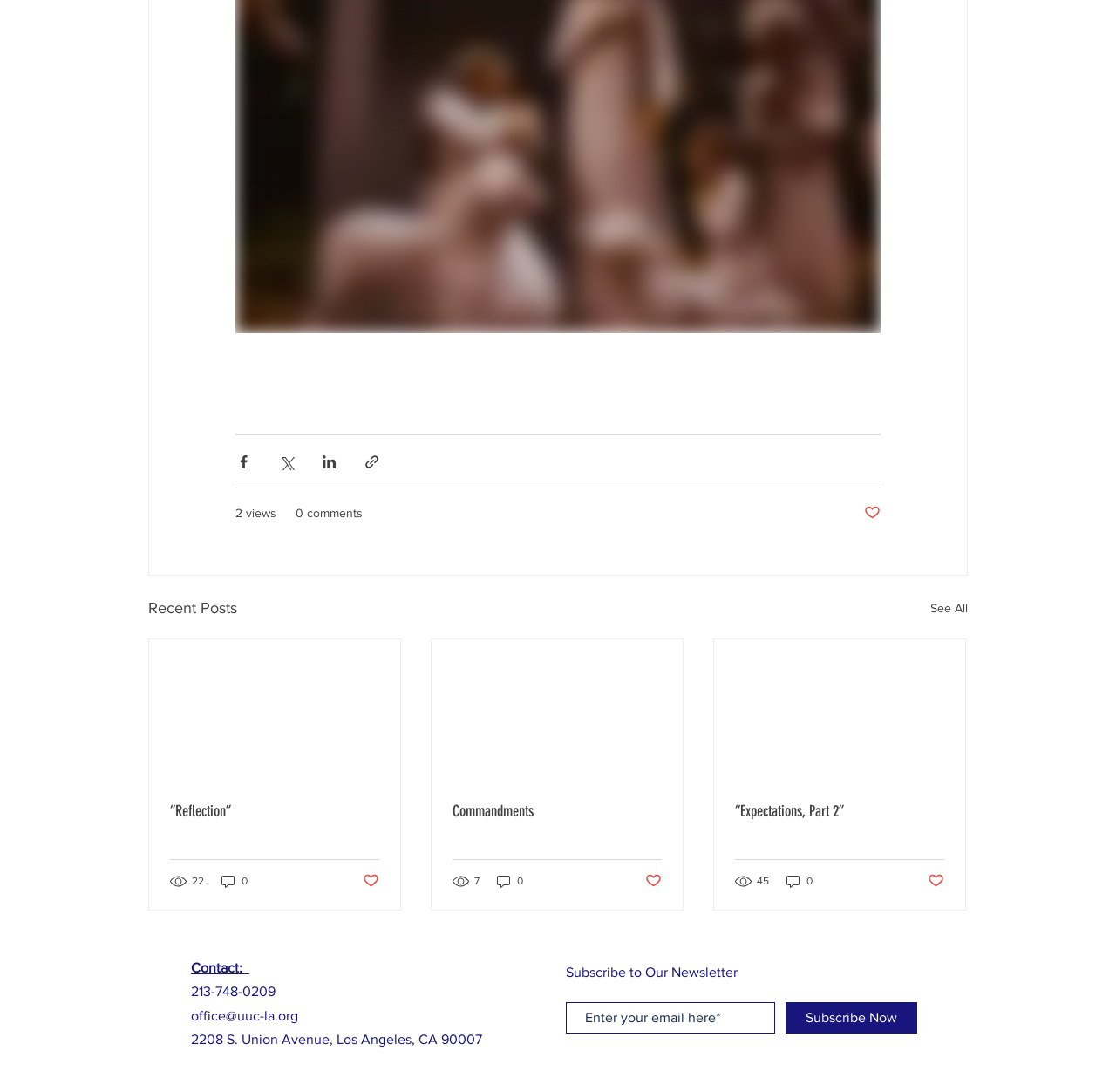How many social media platforms are listed in the 'Social Bar'?
Based on the visual content, answer with a single word or a brief phrase.

5